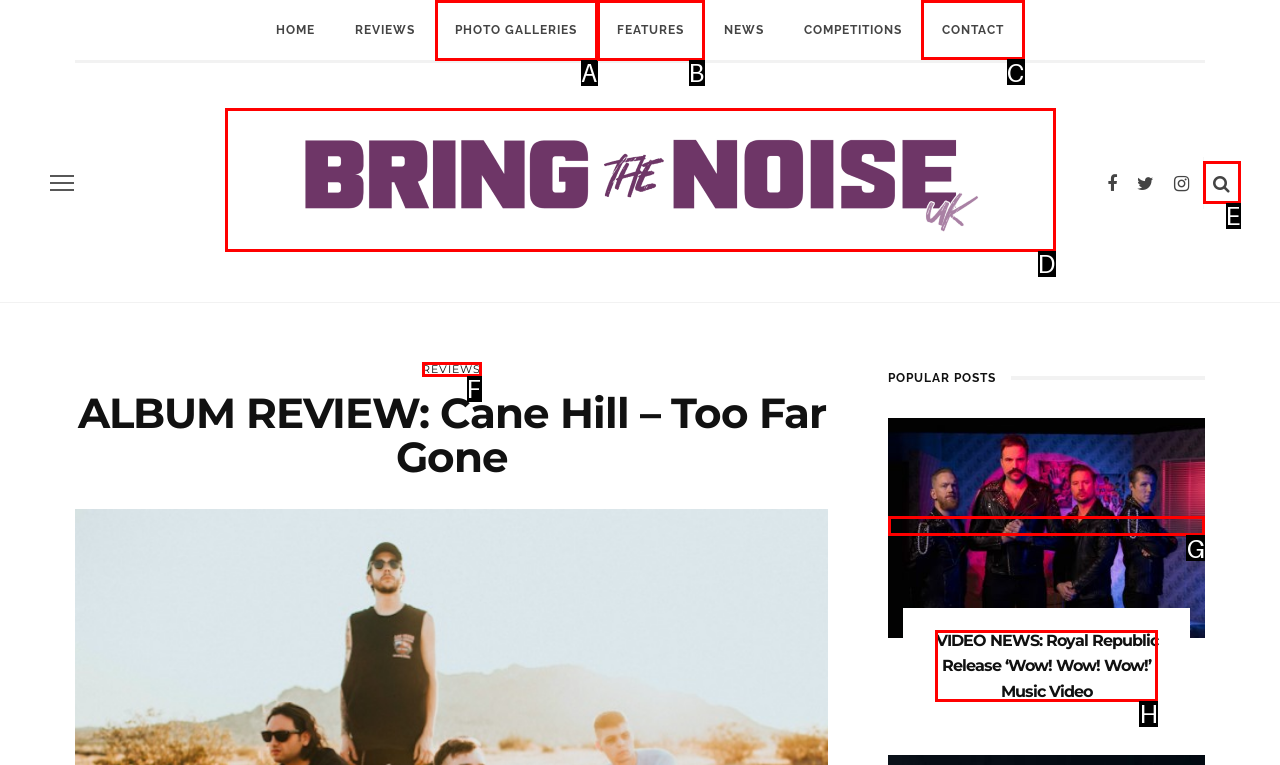Determine which HTML element should be clicked for this task: contact us
Provide the option's letter from the available choices.

C